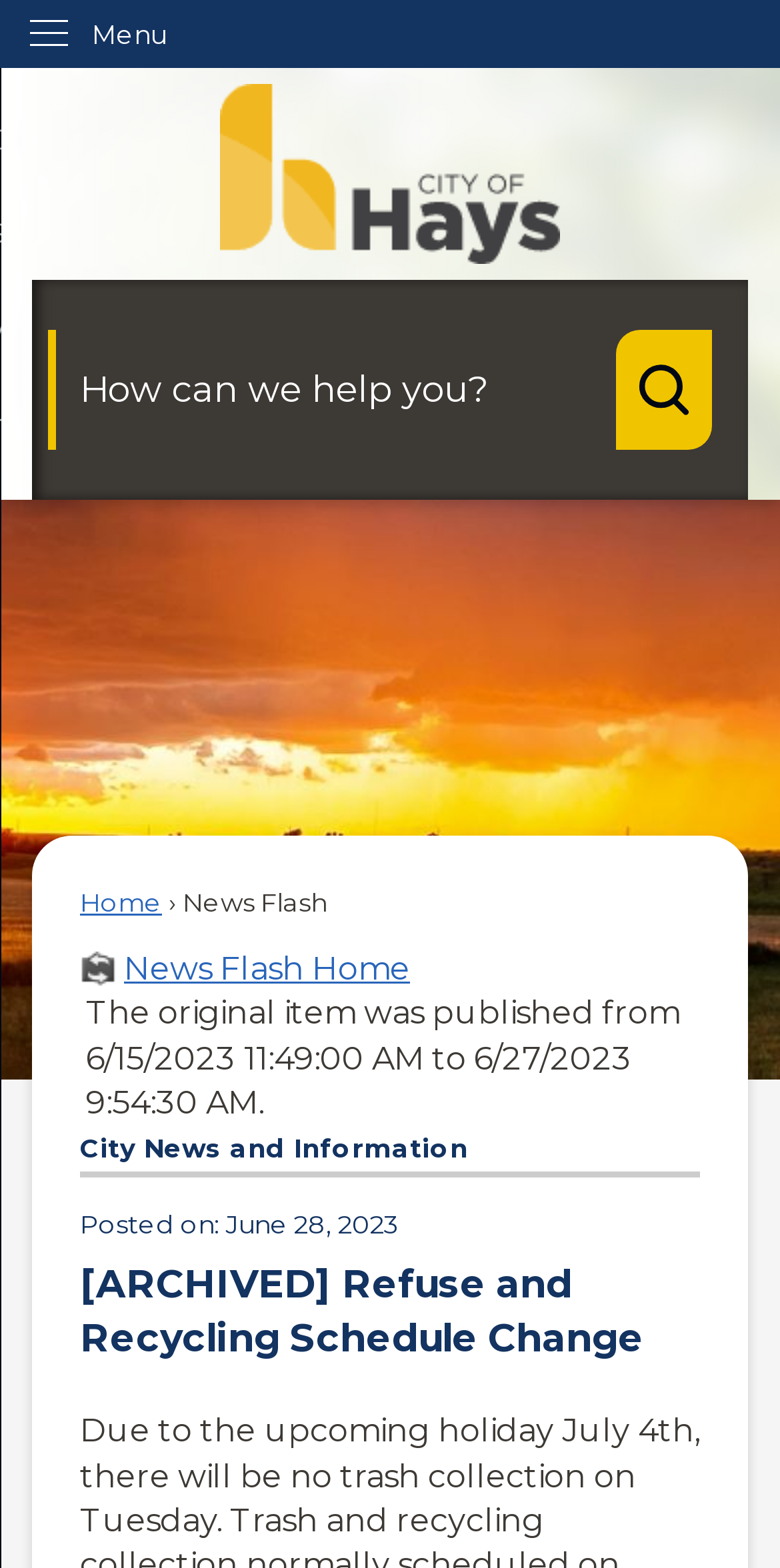Find and provide the bounding box coordinates for the UI element described with: "parent_node: Search".

[0.79, 0.21, 0.913, 0.287]